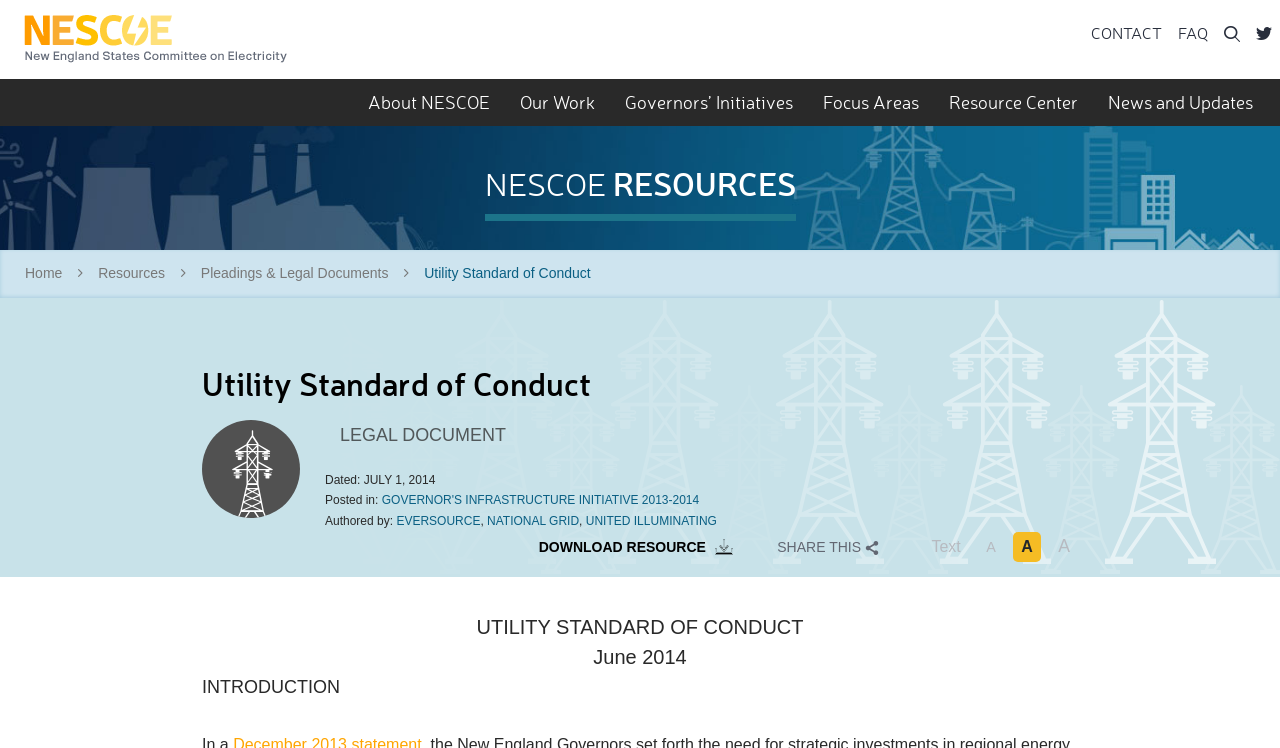Summarize the webpage with intricate details.

The webpage is about the Utility Standard of Conduct, specifically the June 2014 version. At the top, there is a heading "NESCOE" and a link to the same name. To the right of this, there are links to "CONTACT", "FAQ", and a search bar with a magnifying glass icon. 

Below this top section, there are several links to different pages, including "About NESCOE", "NESCOE Managers", "Staff", "Our Work", "Governors' Initiatives", and "Focus Areas". The "Governors' Initiatives" section has sub-links to specific years from 2011 to 2020. 

Further down, there is a heading "NESCOE RESOURCES" followed by links to "Home", "Resources", and "Pleadings & Legal Documents". The main content of the page is about the Utility Standard of Conduct, with a heading and a sub-heading "INTRODUCTION". There is also a section with details about the document, including the date "JULY 1, 2014", and the authors, which are Eversource, National Grid, and United Illuminating. 

To the right of this section, there are links to "DOWNLOAD RESOURCE" and "SHARE THIS", as well as a text input field. At the very bottom of the page, there is a heading with the same title as the page, "UTILITY STANDARD OF CONDUCT June 2014".